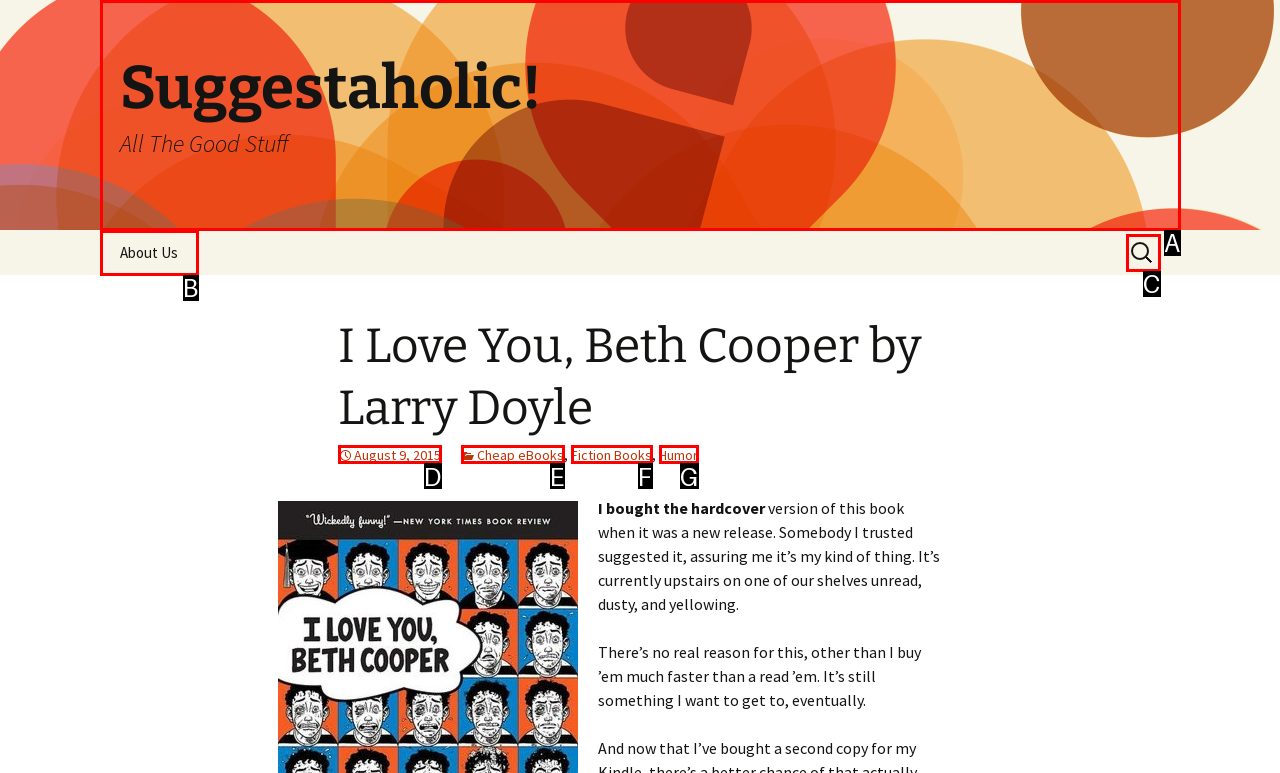Choose the HTML element that matches the description: August 9, 2015
Reply with the letter of the correct option from the given choices.

D